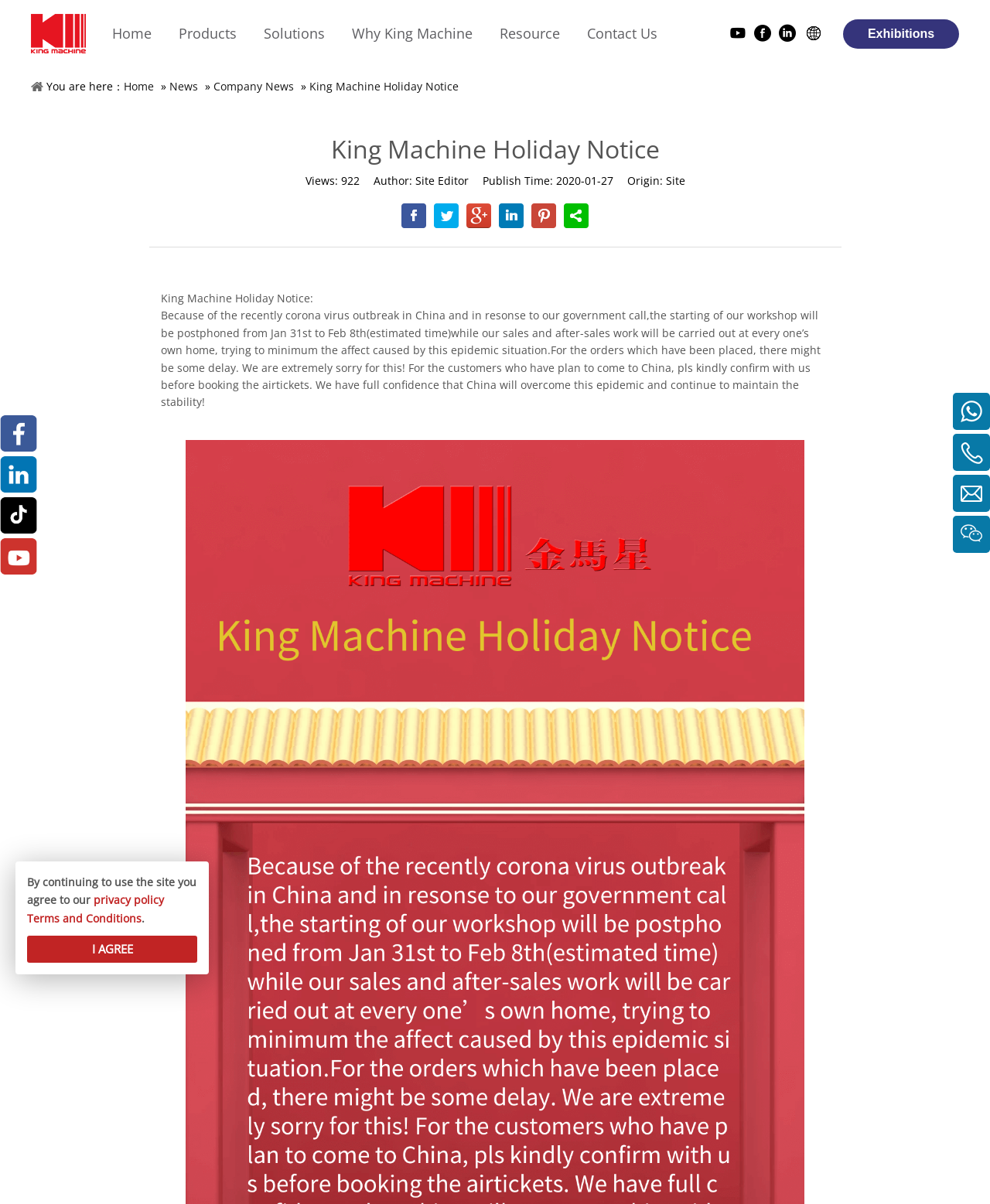Use a single word or phrase to answer this question: 
How many views does the holiday notice have?

922